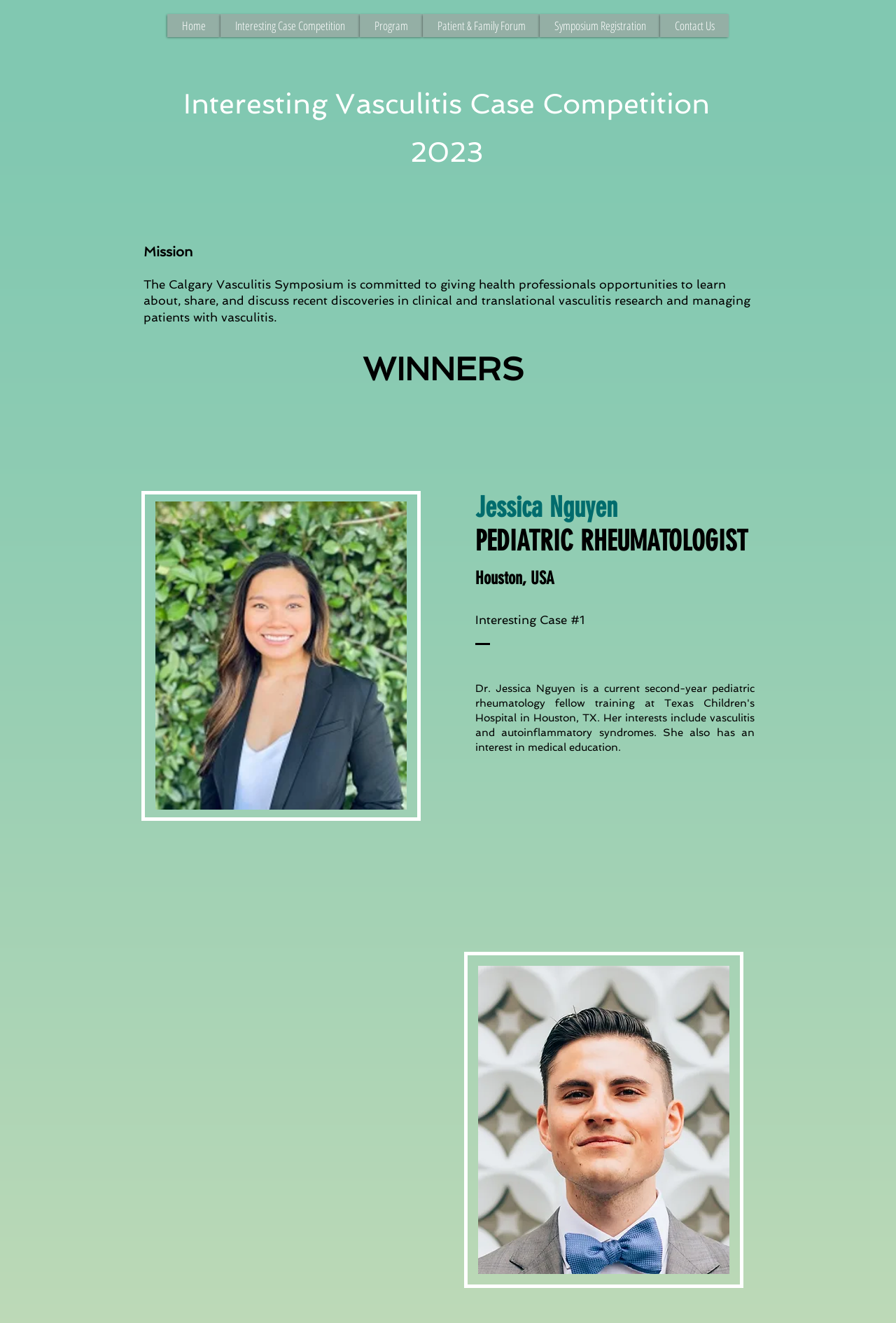Present a detailed account of what is displayed on the webpage.

The webpage is about the winners of the Interesting Case Competition, which is part of the Calgary Vasculitis Symposium. At the top of the page, there is a navigation menu with links to different sections of the website, including "Home", "Interesting Case Competition", "Program", "Patient & Family Forum", "Symposium Registration", and "Contact Us".

Below the navigation menu, there are two headings that introduce the topic of the page: "Interesting Vasculitis Case Competition" and "2023". 

The main content of the page is divided into three sections. The first section is an introduction to the symposium's mission, which is to provide opportunities for health professionals to learn about and discuss recent discoveries in vasculitis research and patient management.

The second section is dedicated to the winner of "Interesting Case #1", Jessica Nguyen, a pediatric rheumatologist from Houston, USA. Her headshot is displayed, along with a heading that lists her name and title. Below her headshot, there is a brief description of her case.

The third section is dedicated to the winner of "Interesting Case #2", Mats Junek, a pediatric rheumatologist from Hamilton, ON. His headshot is also displayed, along with a heading that lists his name and title. Below his headshot, there is a longer description of his case, including his background and research focus.

Overall, the webpage is focused on showcasing the winners of the Interesting Case Competition and providing some information about their work and research in the field of vasculitis.